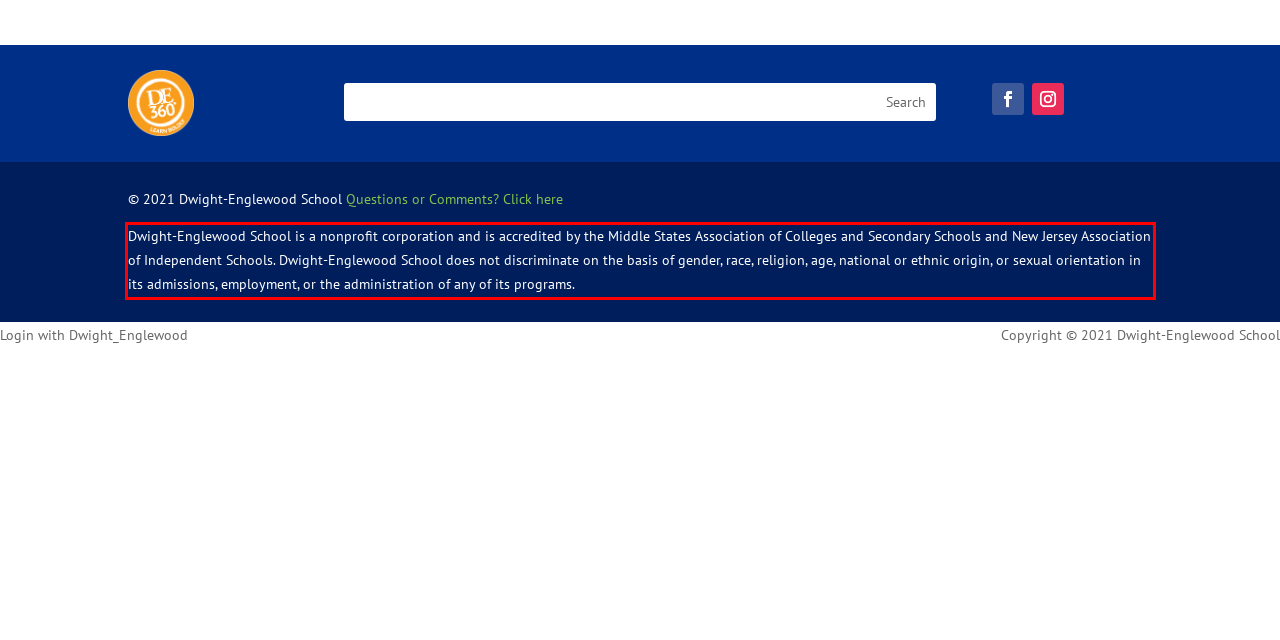Given a webpage screenshot, identify the text inside the red bounding box using OCR and extract it.

Dwight-Englewood School is a nonprofit corporation and is accredited by the Middle States Association of Colleges and Secondary Schools and New Jersey Association of Independent Schools. Dwight-Englewood School does not discriminate on the basis of gender, race, religion, age, national or ethnic origin, or sexual orientation in its admissions, employment, or the administration of any of its programs.